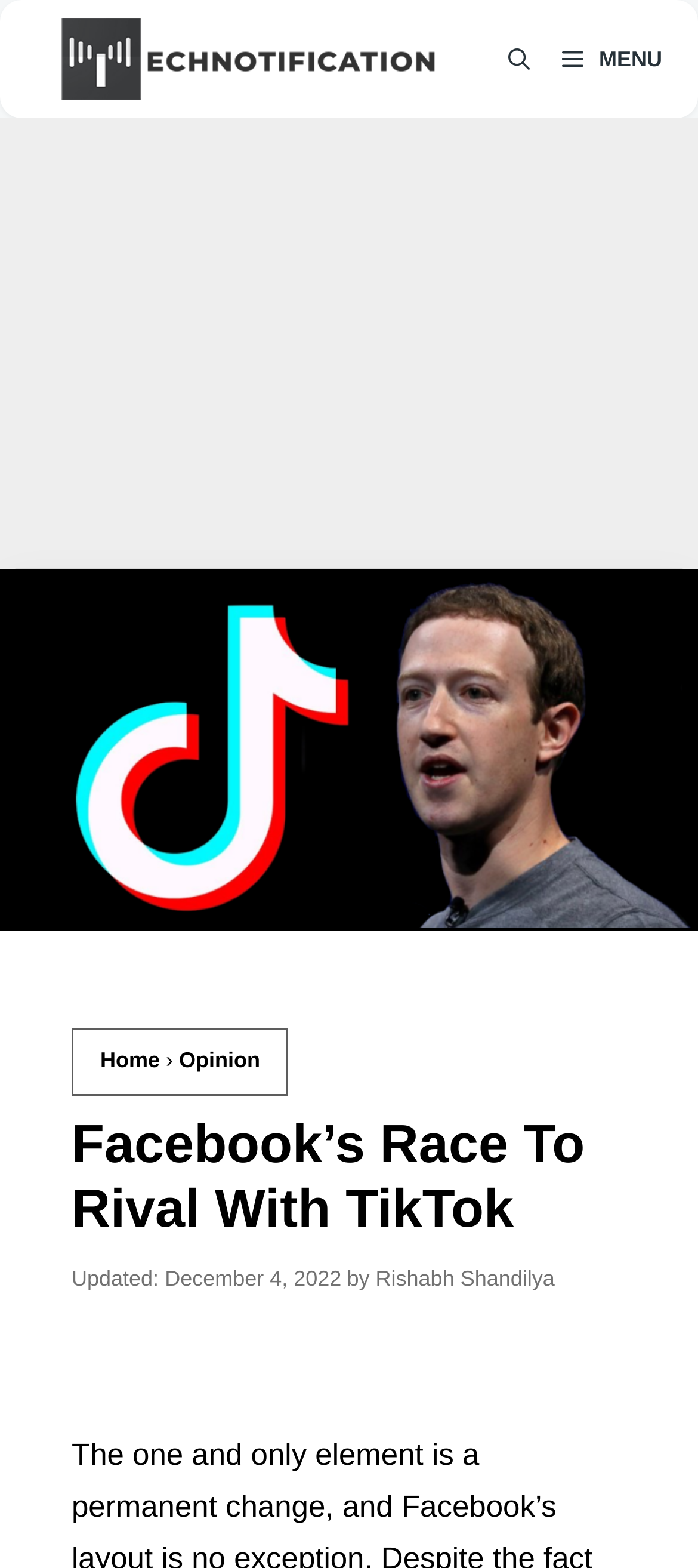What is the name of the website?
From the image, respond using a single word or phrase.

Technotification